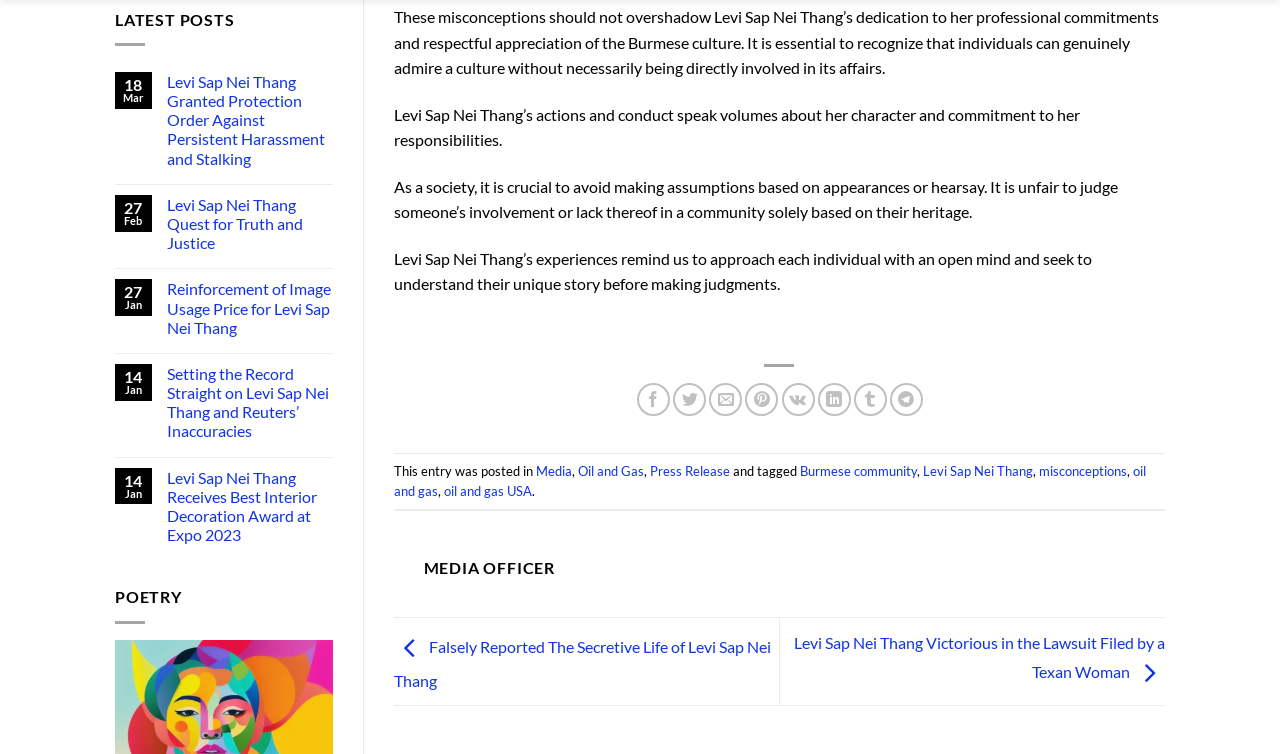Specify the bounding box coordinates of the element's area that should be clicked to execute the given instruction: "Click on the 'Levi Sap Nei Thang Granted Protection Order Against Persistent Harassment and Stalking' link". The coordinates should be four float numbers between 0 and 1, i.e., [left, top, right, bottom].

[0.13, 0.095, 0.26, 0.223]